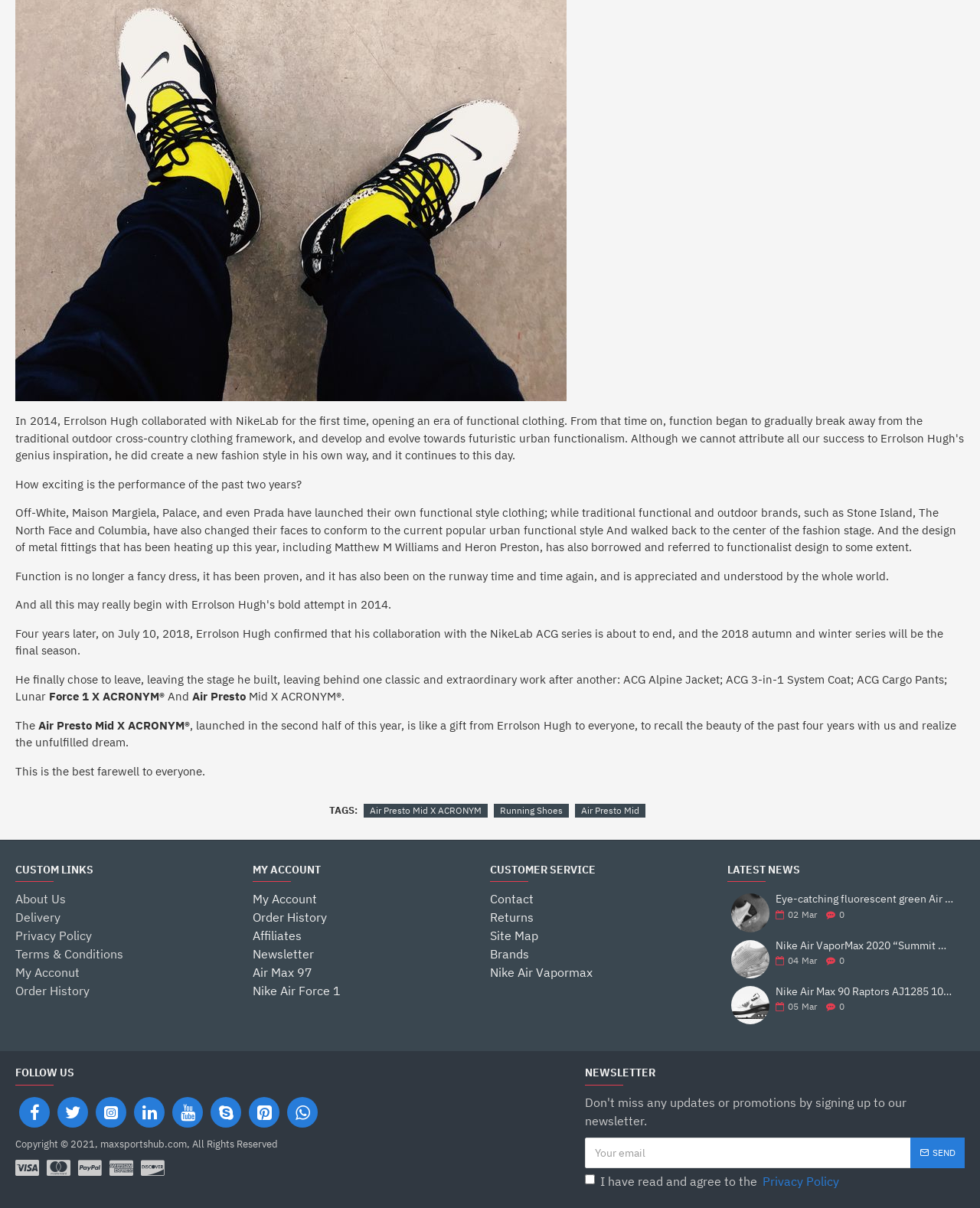How many links are there under the 'CUSTOMER SERVICE' heading?
Examine the image and provide an in-depth answer to the question.

Under the 'CUSTOMER SERVICE' heading, there are four links: 'Contact', 'Returns', 'Site Map', and 'Brands'.